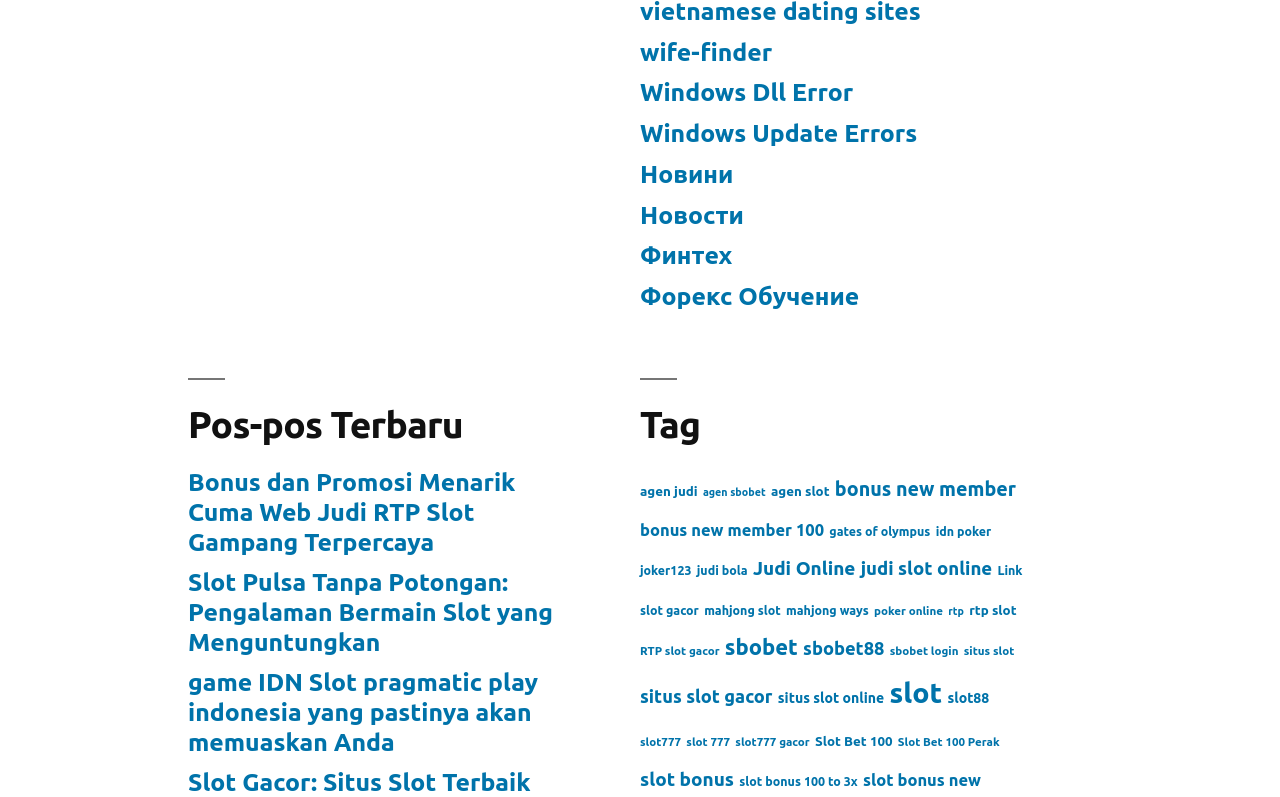Please provide a one-word or short phrase answer to the question:
What is the category of the link 'Pos-pos Terbaru'?

heading